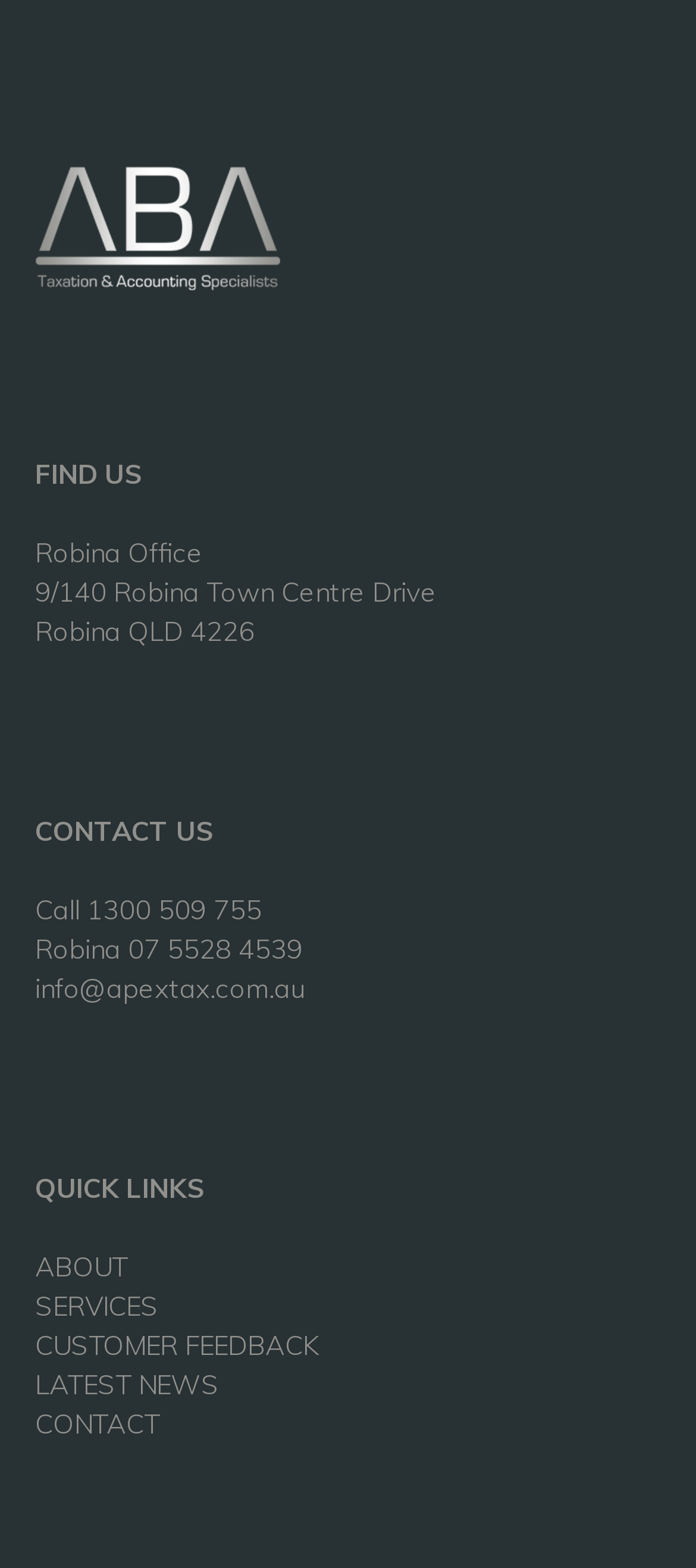Can you specify the bounding box coordinates of the area that needs to be clicked to fulfill the following instruction: "Call the office"?

[0.05, 0.569, 0.376, 0.591]